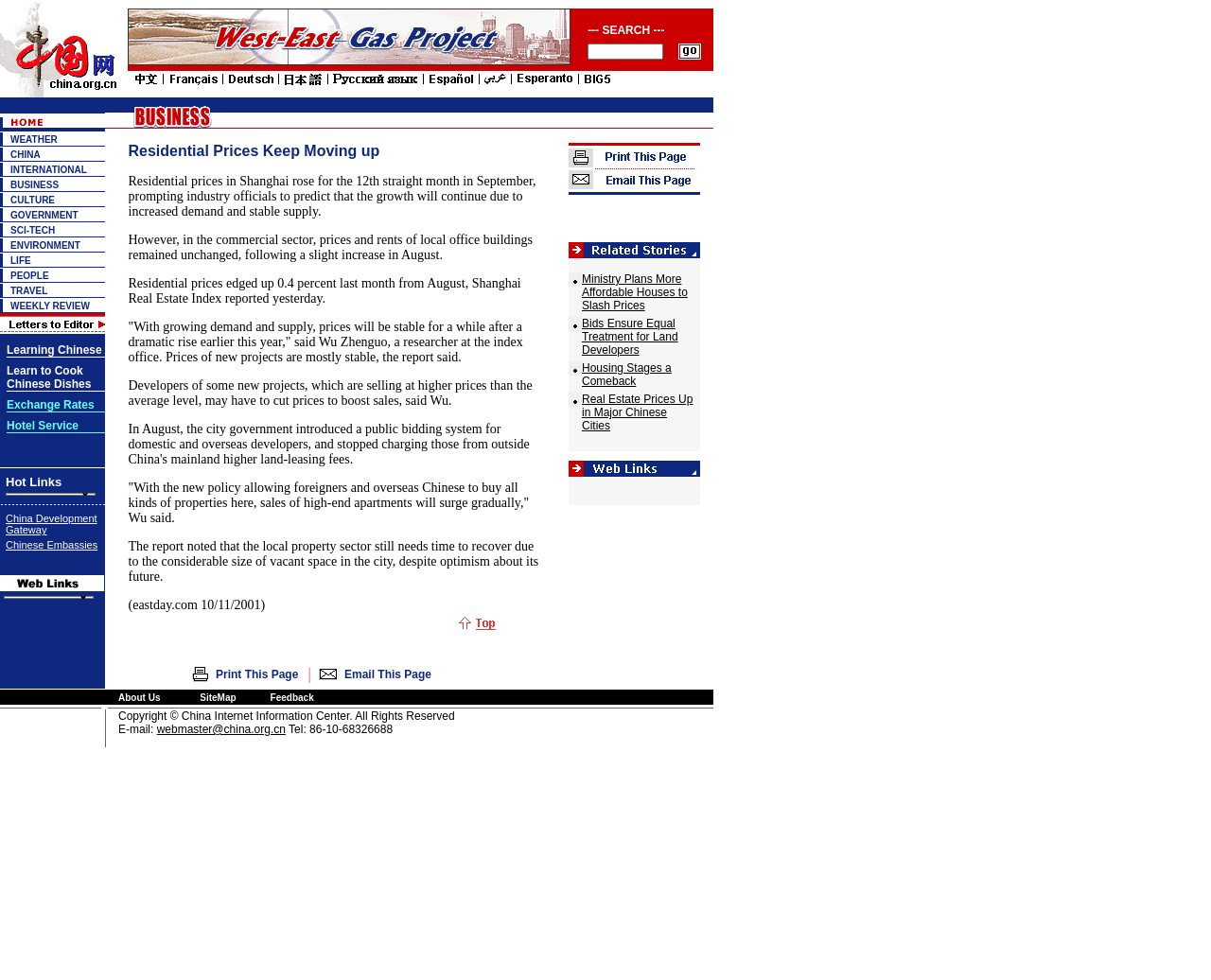Identify the bounding box coordinates of the element to click to follow this instruction: 'Click on the weather link'. Ensure the coordinates are four float values between 0 and 1, provided as [left, top, right, bottom].

[0.0, 0.102, 0.087, 0.119]